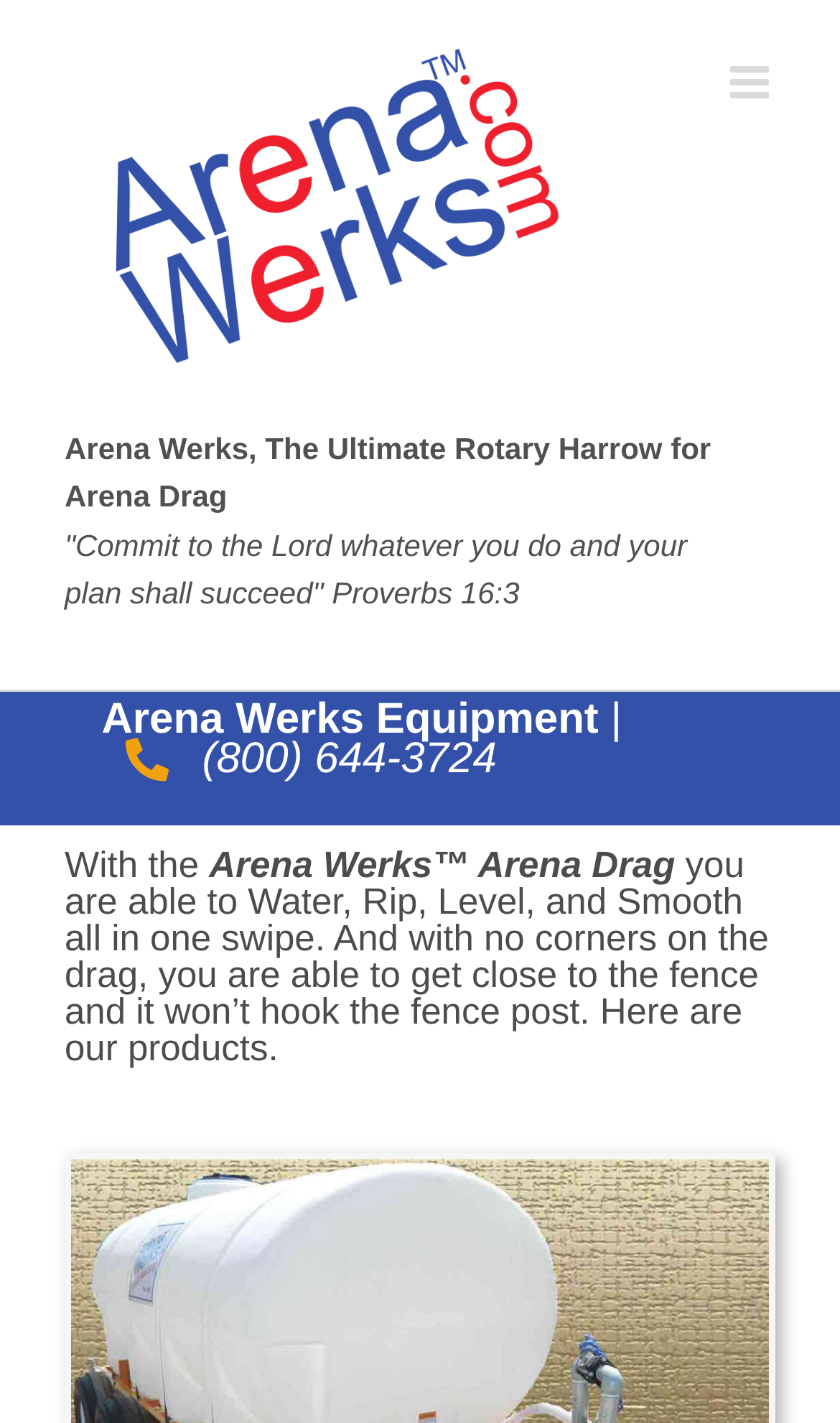What is the link to the product page?
Could you answer the question with a detailed and thorough explanation?

I found the link to the product page by looking at the link at the bottom of the page that says 'The-Arena-Werks-1635-Gallon-Trailer'. This link is likely to lead to a product page, and the product name is explicitly stated.